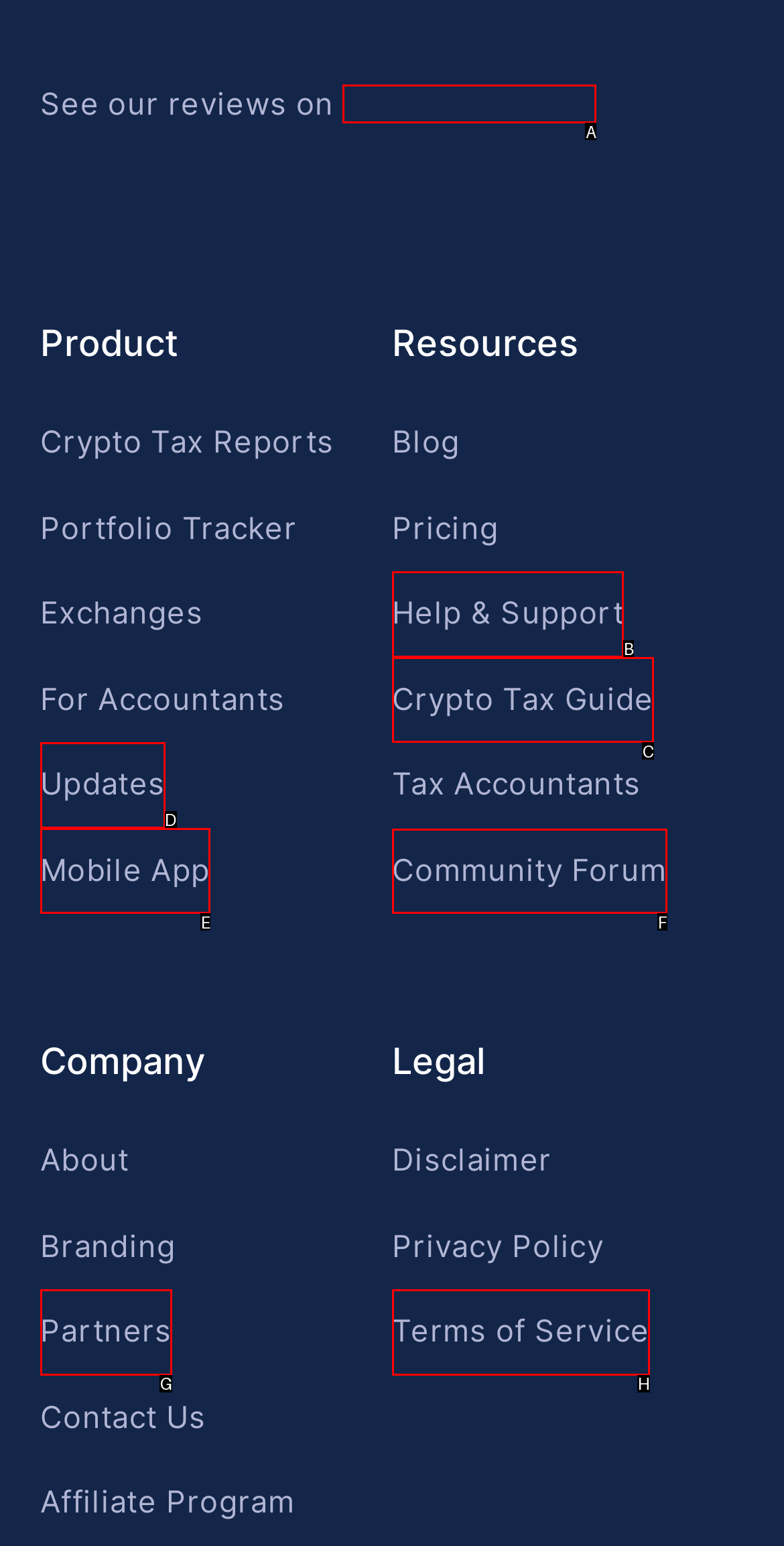Identify the correct HTML element to click to accomplish this task: Open the community forum
Respond with the letter corresponding to the correct choice.

F